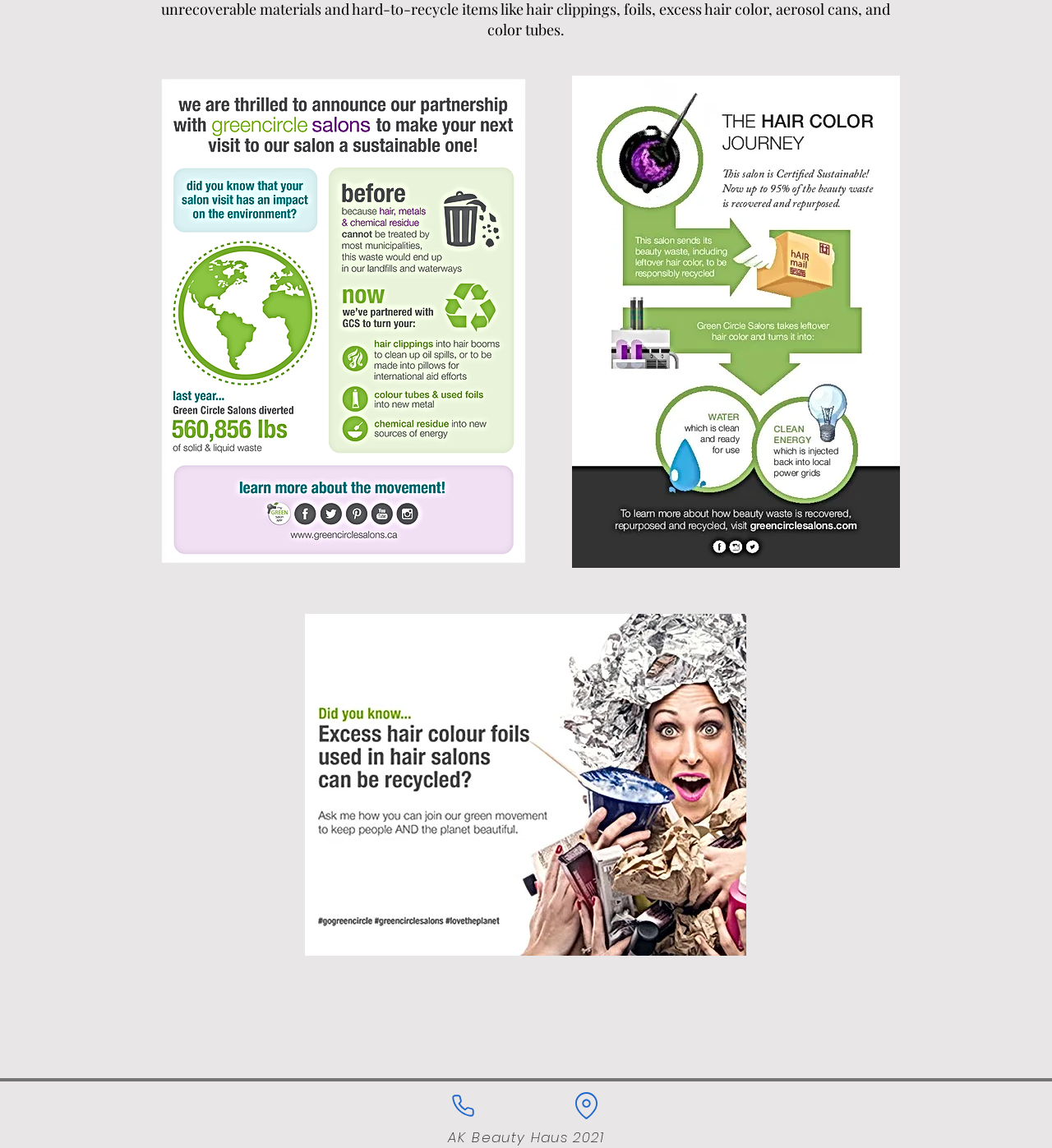Please find the bounding box for the UI element described by: "South Carolina".

None